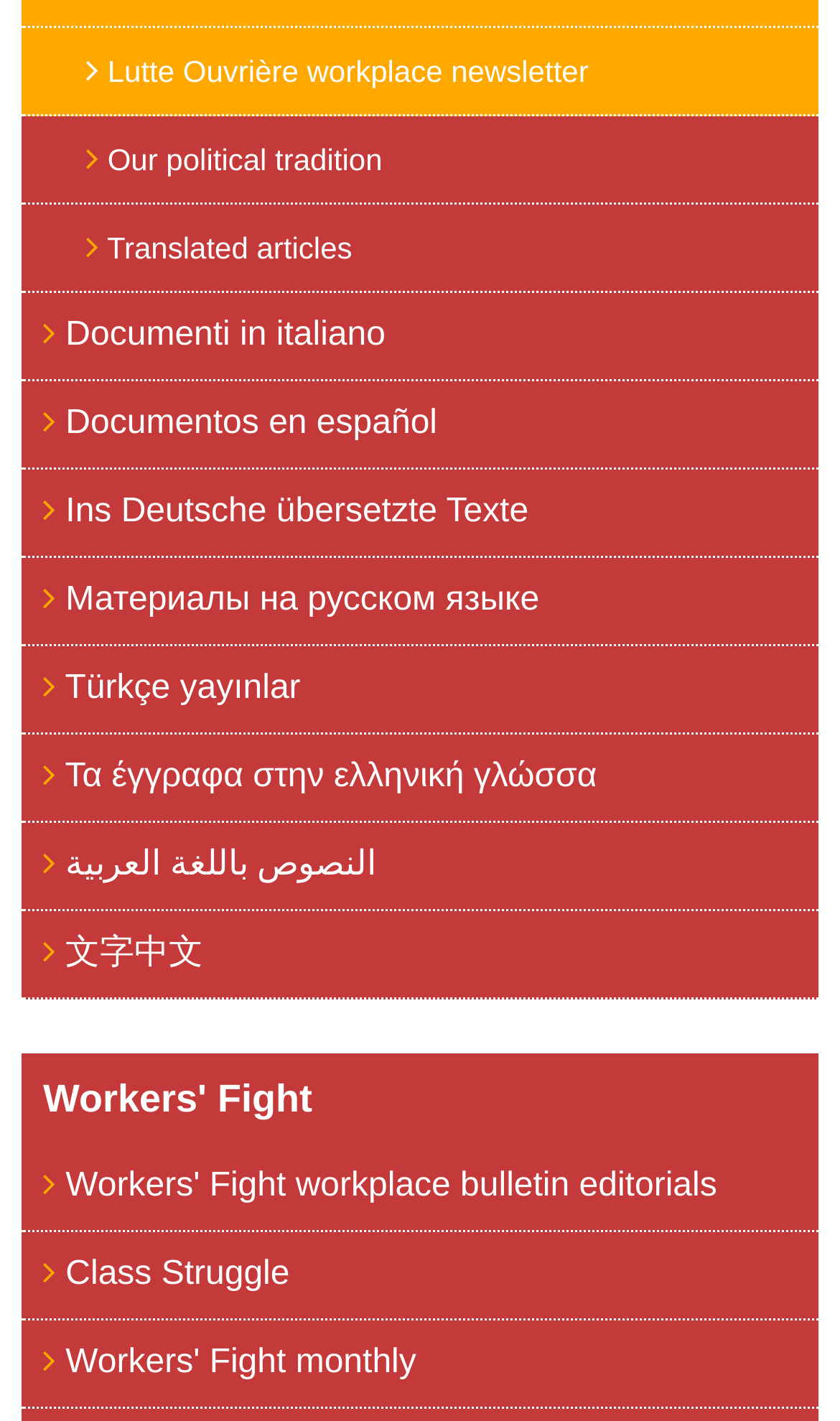What type of content is available on this website?
Using the image as a reference, give a one-word or short phrase answer.

Newsletters and articles